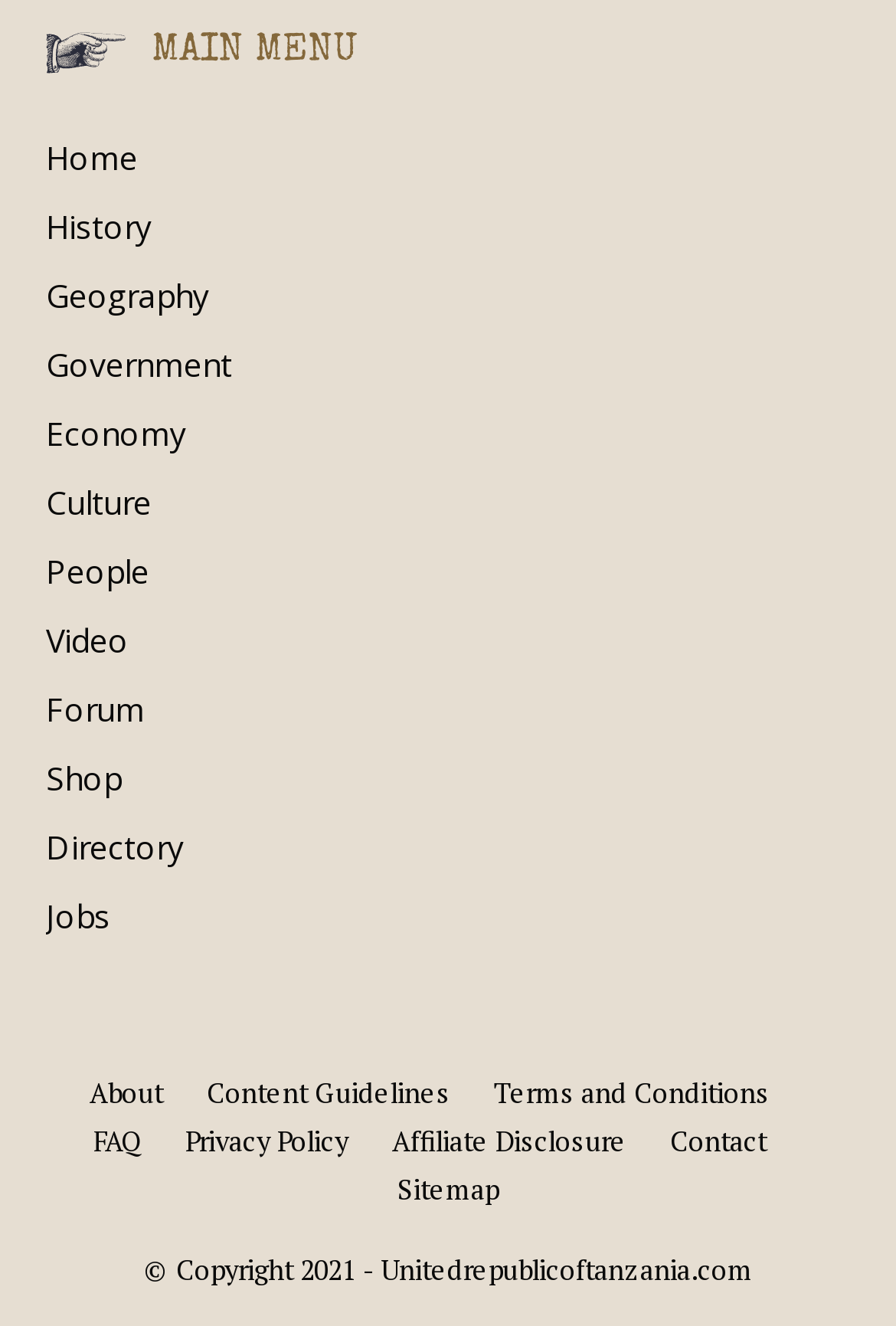What is the copyright year of the website?
Please give a detailed and elaborate explanation in response to the question.

The copyright year of the website can be determined by looking at the static text at the bottom of the webpage, which states '© Copyright 2021 - Unitedrepublicoftanzania.com'.